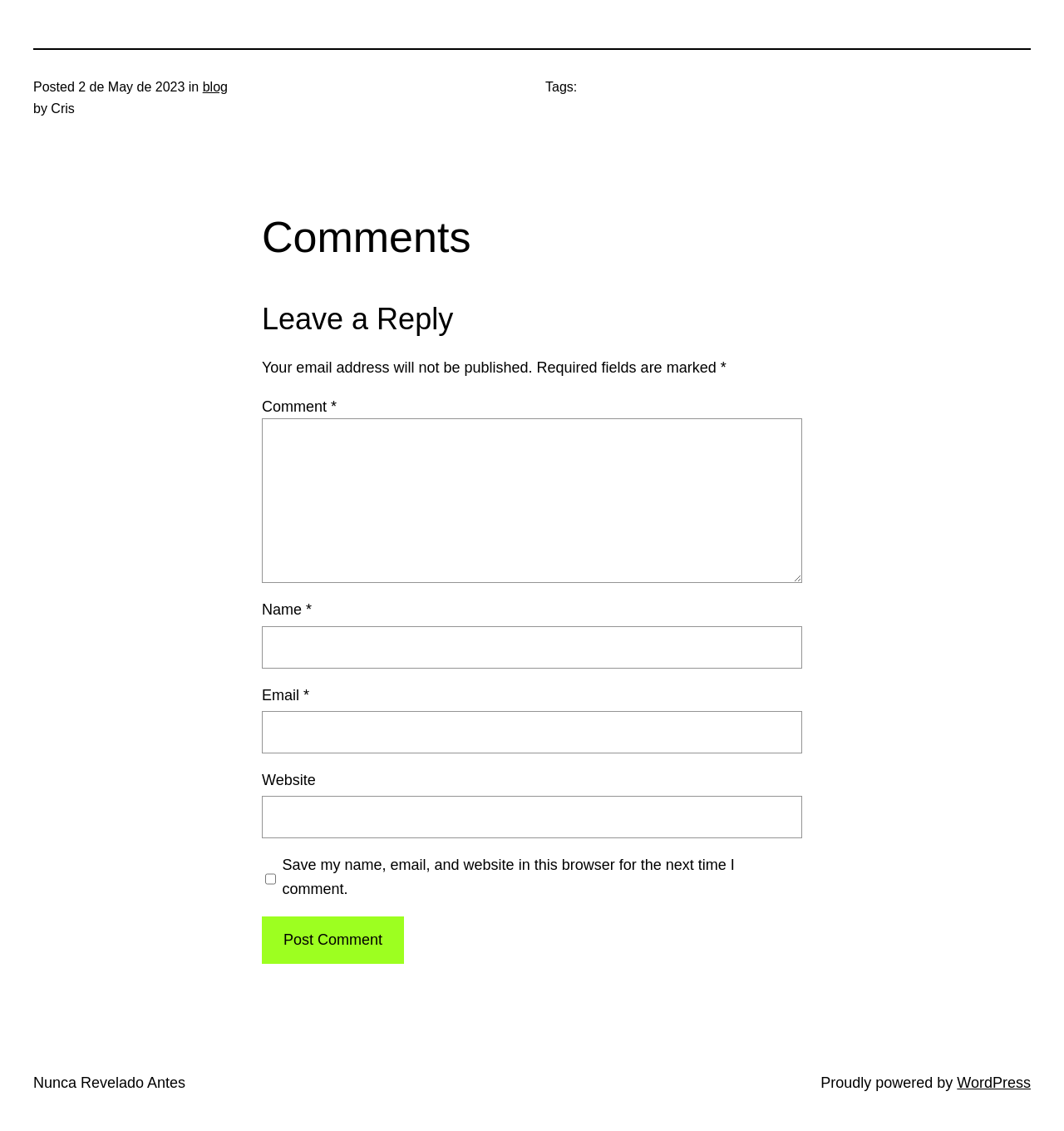Based on the image, please respond to the question with as much detail as possible:
What is the name of the author?

I found the name of the author by looking at the StaticText element with the text 'Cris' which is a child of the Root Element with the bounding box coordinates [0.048, 0.089, 0.07, 0.102].